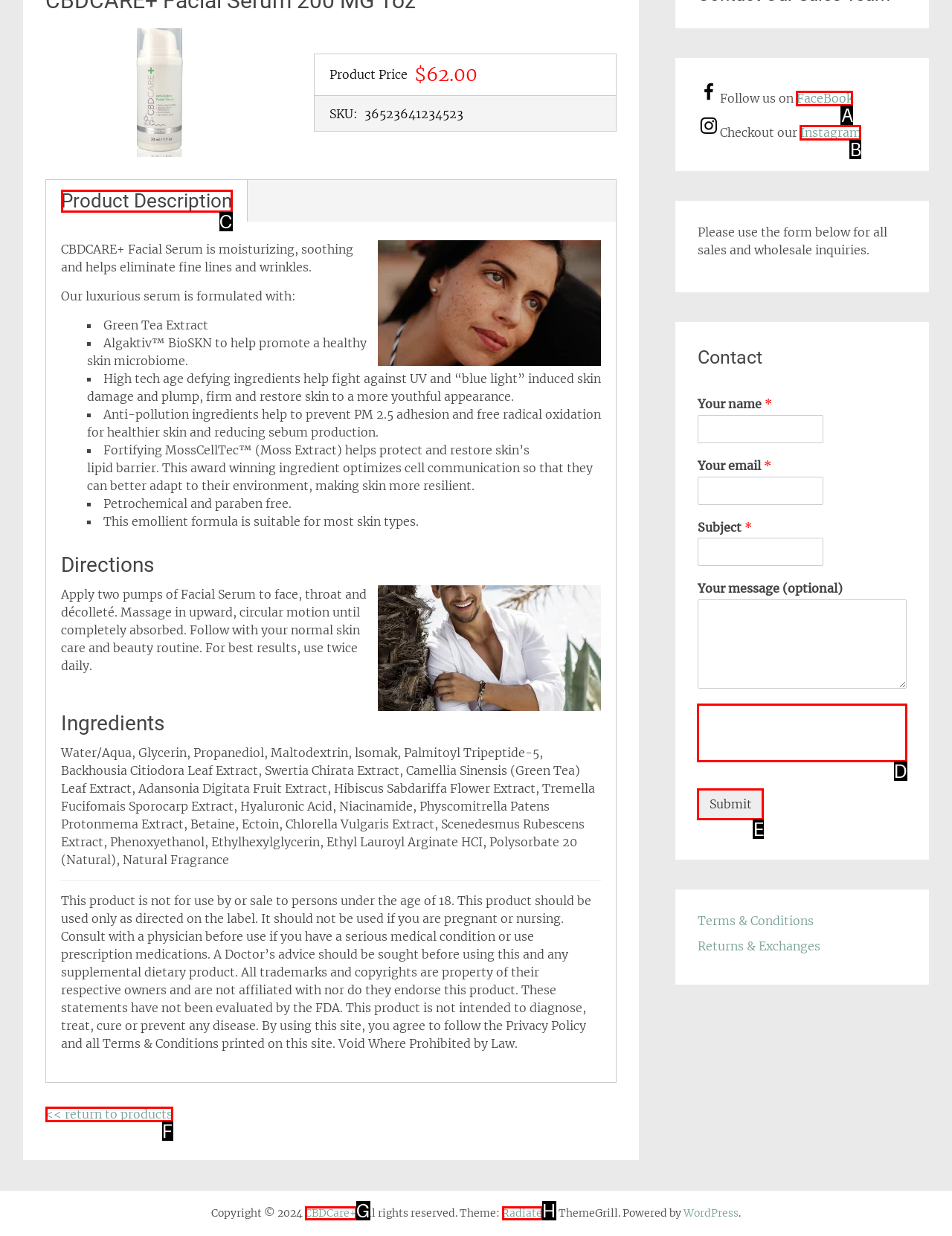Which HTML element fits the description: << return to products? Respond with the letter of the appropriate option directly.

F